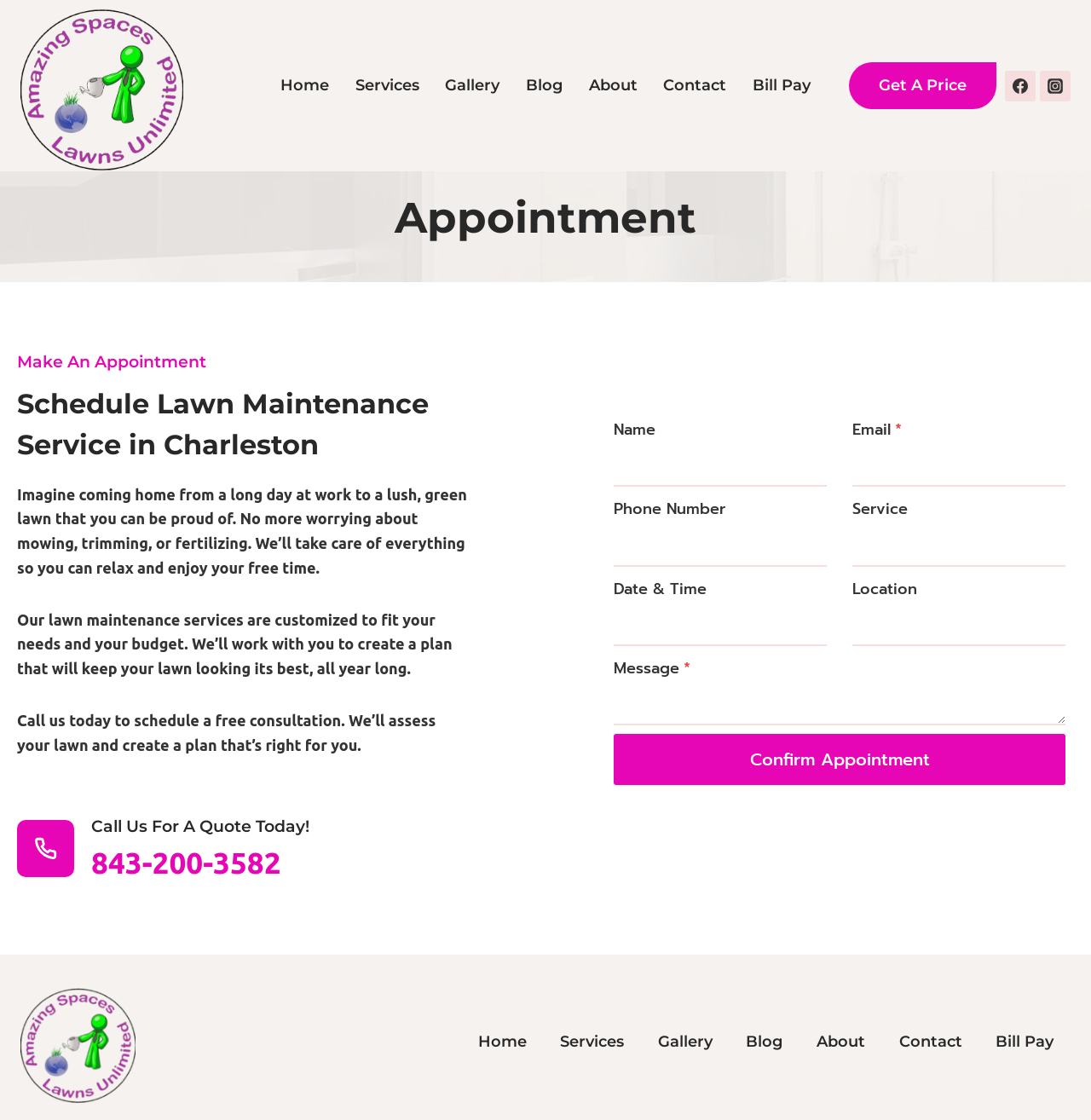How can I schedule a lawn maintenance service?
Refer to the image and provide a one-word or short phrase answer.

Call or fill out the form